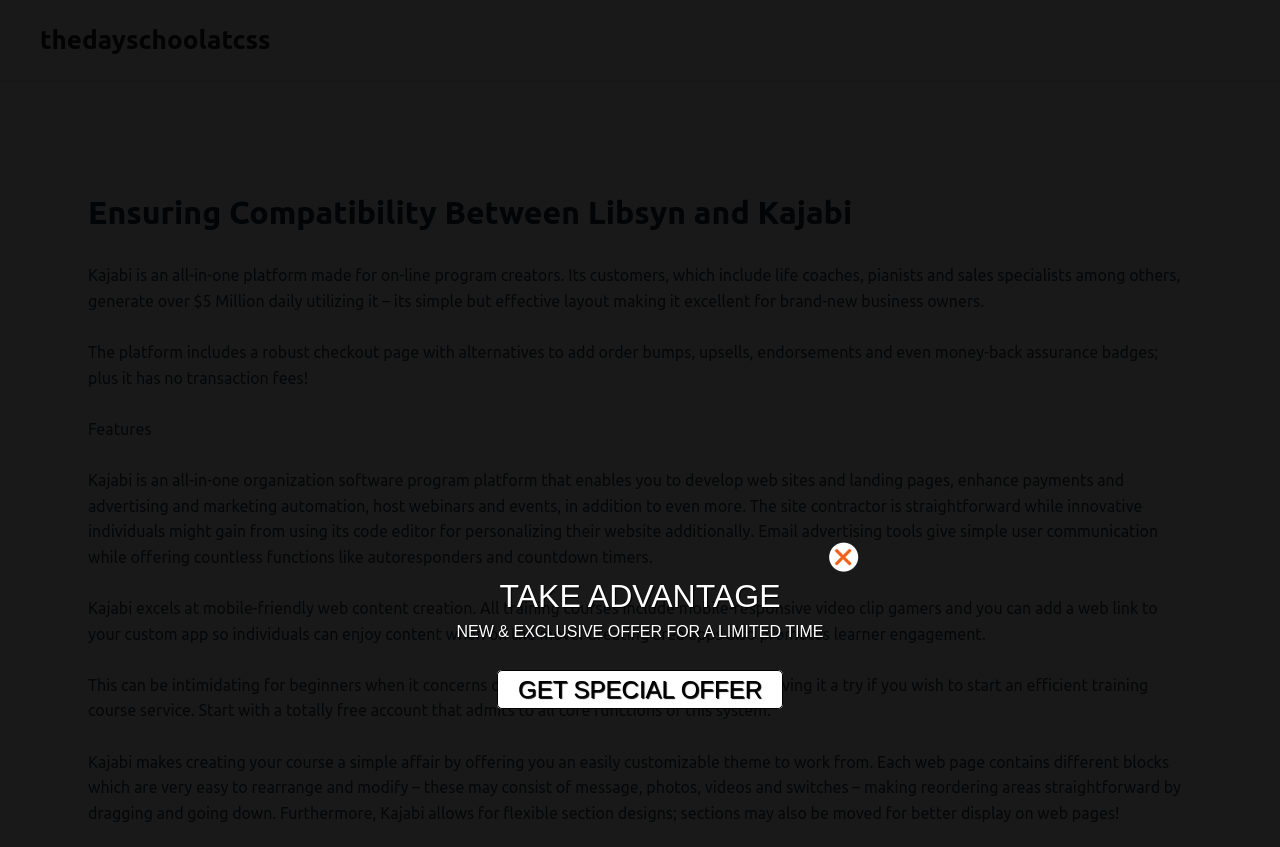Answer the question in a single word or phrase:
What is the advantage of Kajabi's checkout page?

No transaction fees